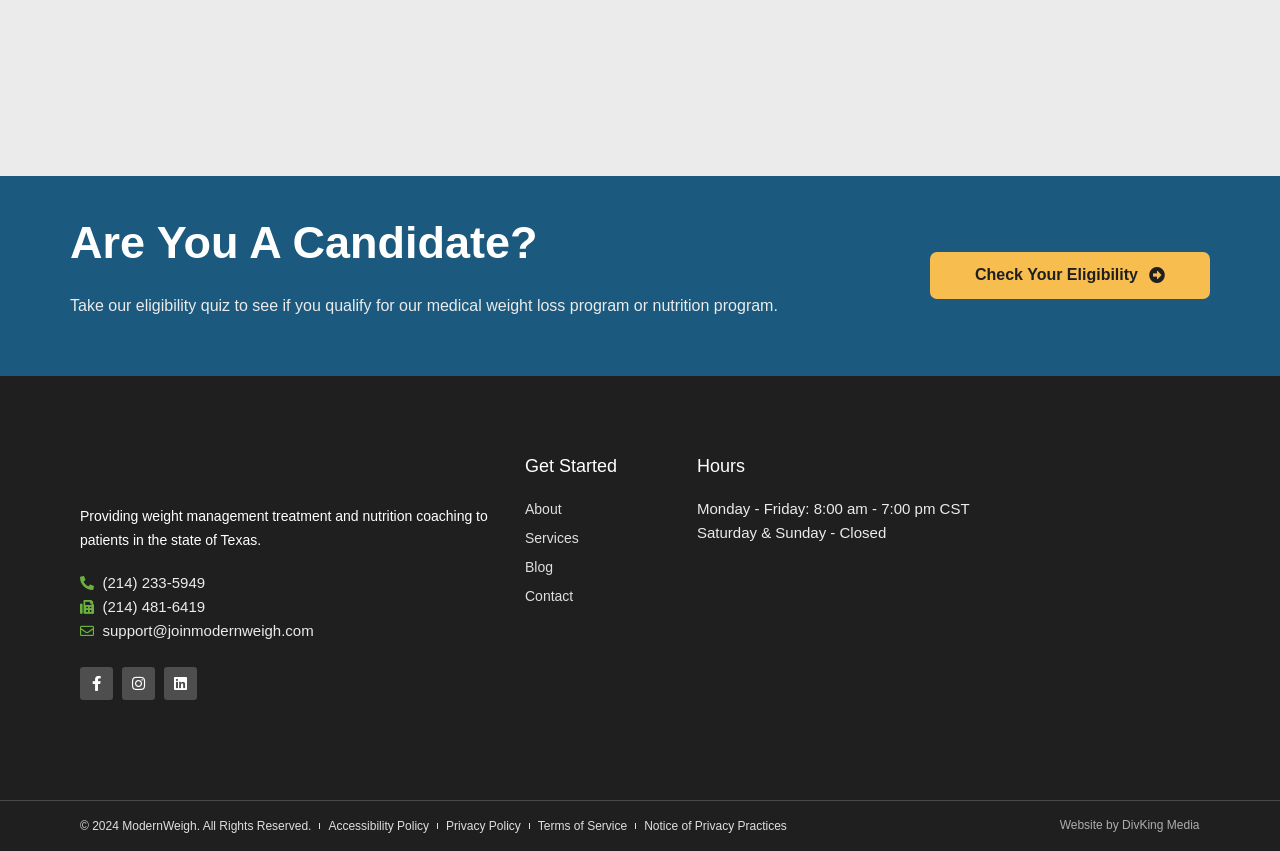Pinpoint the bounding box coordinates of the clickable element needed to complete the instruction: "Visit Facebook page". The coordinates should be provided as four float numbers between 0 and 1: [left, top, right, bottom].

[0.062, 0.784, 0.088, 0.823]